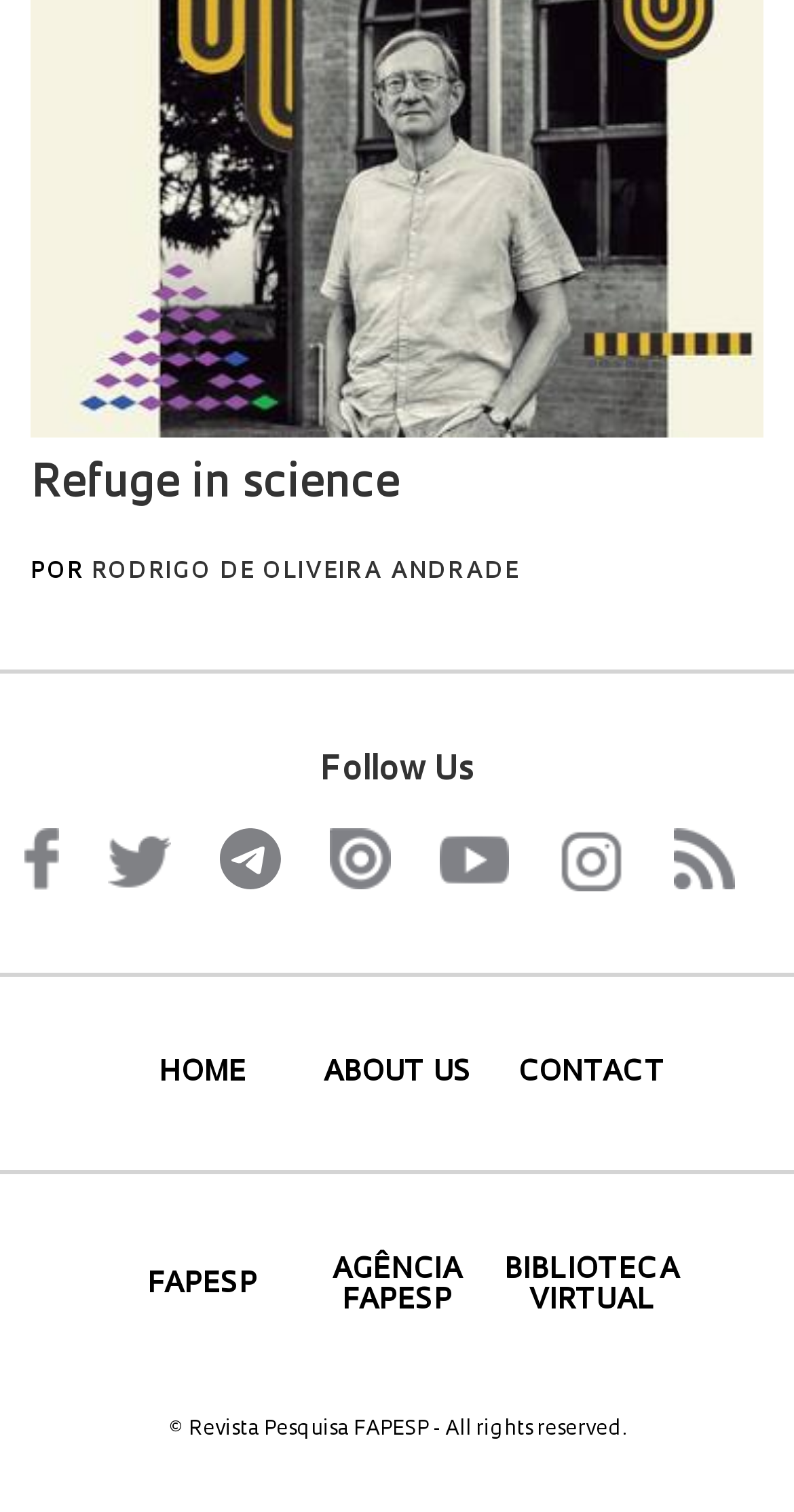Predict the bounding box coordinates of the area that should be clicked to accomplish the following instruction: "Visit FAPESP website". The bounding box coordinates should consist of four float numbers between 0 and 1, i.e., [left, top, right, bottom].

[0.135, 0.84, 0.375, 0.86]